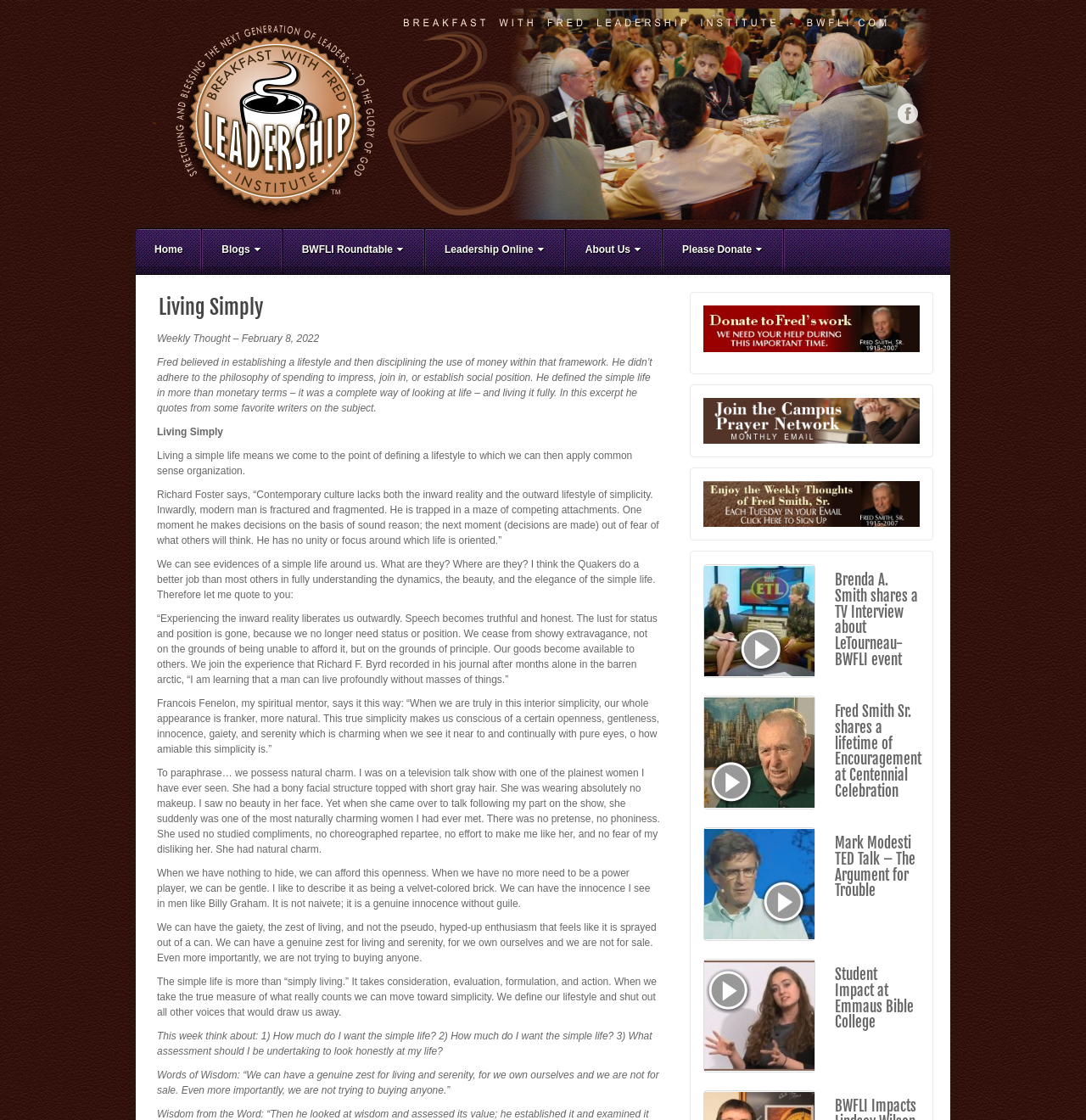Create a detailed narrative describing the layout and content of the webpage.

The webpage is titled "Living Simply | BWFLI" and has a prominent logo at the top left corner, accompanied by a link to "BWFLI". To the top right, there are links to "Facebook" and a series of navigation links, including "Home", "Blogs", "BWFLI Roundtable", "Leadership Online", "About Us", and "Please Donate".

Below the navigation links, there is a header section with a heading "Living Simply" and a subheading "Weekly Thought – February 8, 2022". This is followed by a series of paragraphs discussing the concept of living a simple life, with quotes from various authors and thinkers.

The main content area is divided into sections, each with a heading and a series of paragraphs. The sections appear to be excerpts from articles or blog posts, with topics related to simplicity, lifestyle, and personal growth.

To the right of the main content area, there are three columns of complementary content, each with a series of links and images. The links appear to be related to events, interviews, and talks, with headings such as "Brenda A. Smith shares a TV Interview about LeTourneau-BWFLI event" and "Mark Modesti TED Talk – The Argument for Trouble".

Overall, the webpage has a clean and organized layout, with a focus on presenting written content and complementary links and images.